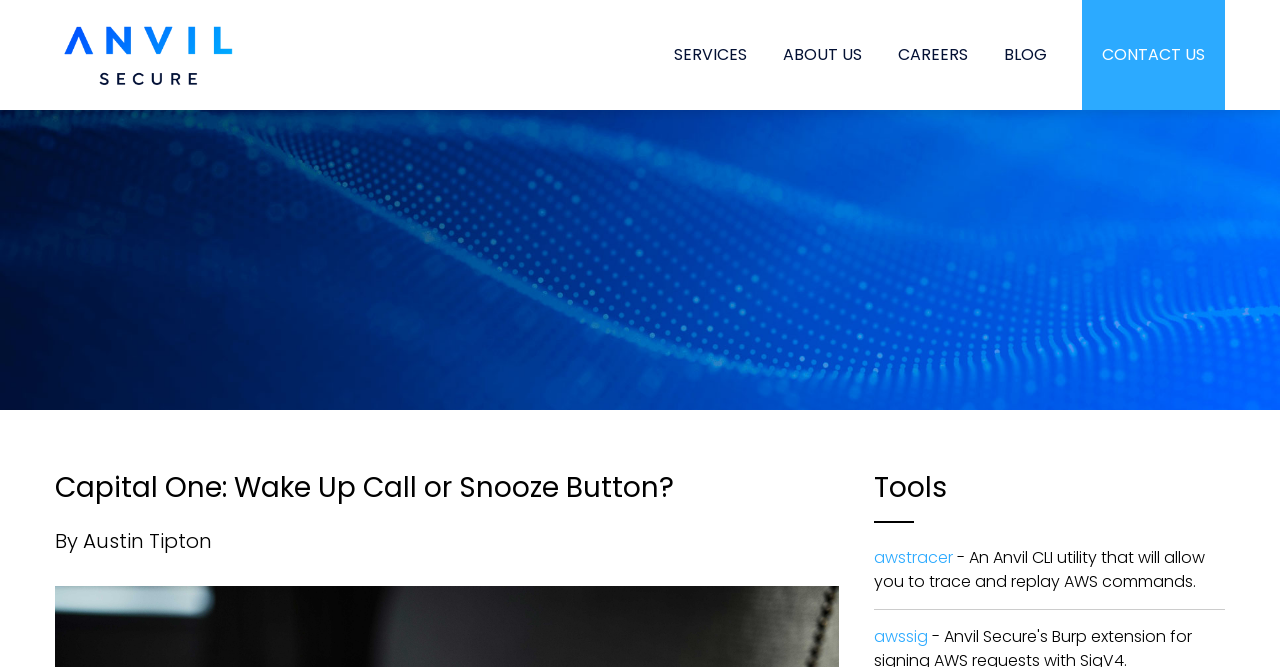Please find the bounding box coordinates of the element's region to be clicked to carry out this instruction: "go to Anvil Secure homepage".

[0.043, 0.064, 0.19, 0.098]